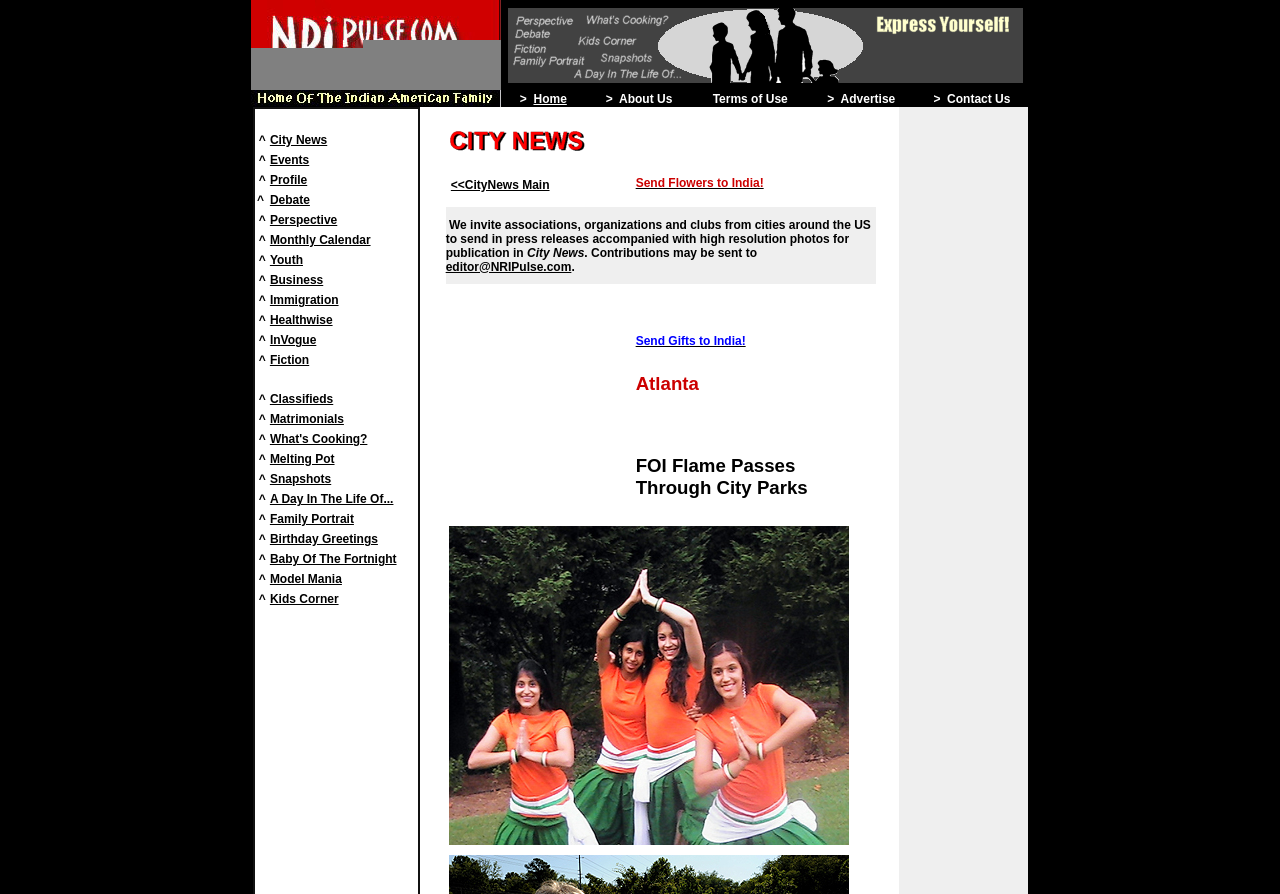Utilize the details in the image to thoroughly answer the following question: What is the first menu item?

I looked at the top navigation bar and found the first menu item, which is 'Home', indicated by the link text 'Home'.